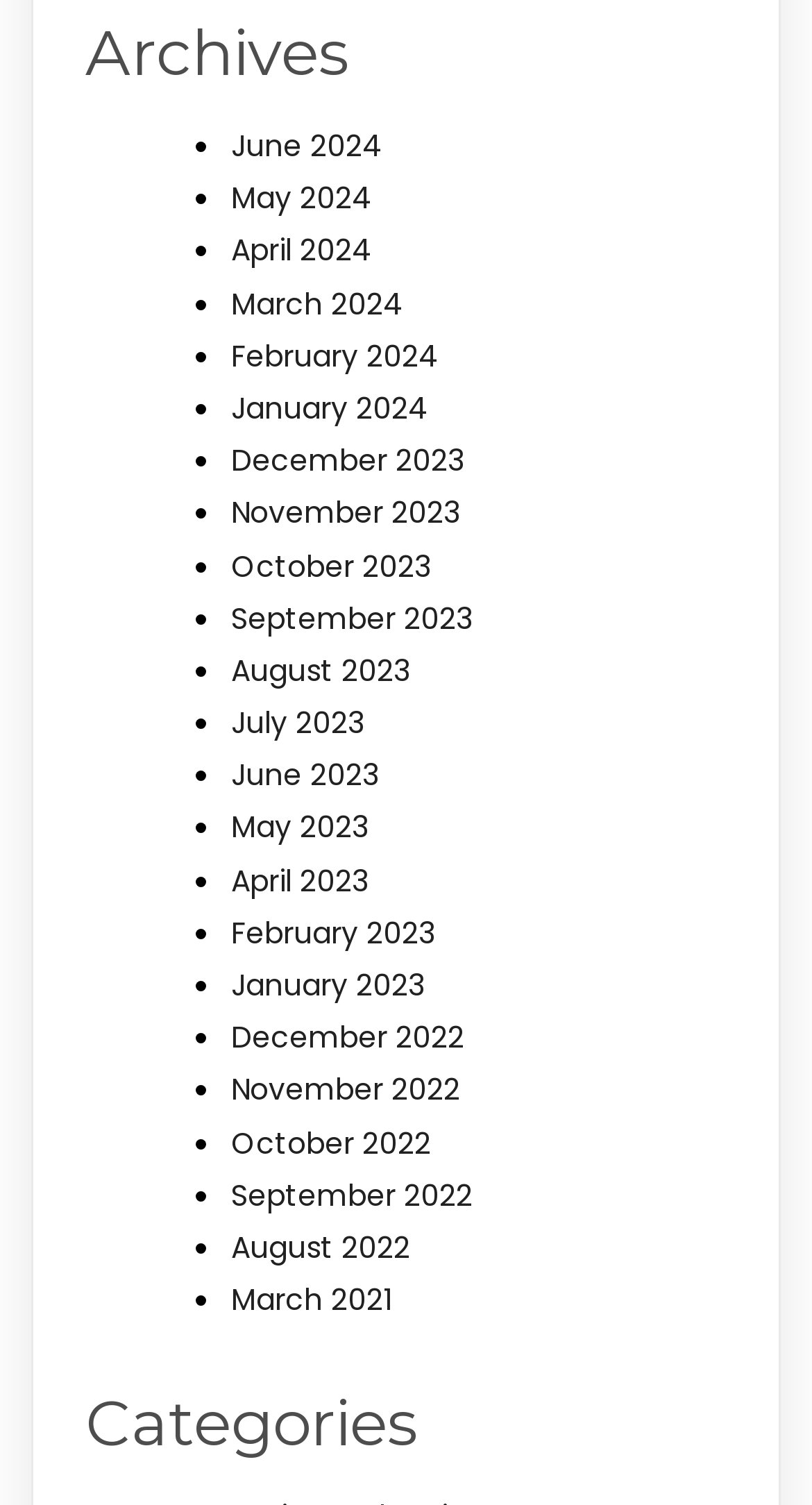Are the months listed in chronological order?
Refer to the screenshot and deliver a thorough answer to the question presented.

By examining the links on the webpage, I found that the months are listed in chronological order, with the earliest month (March 2021) first and the latest month (June 2024) last.